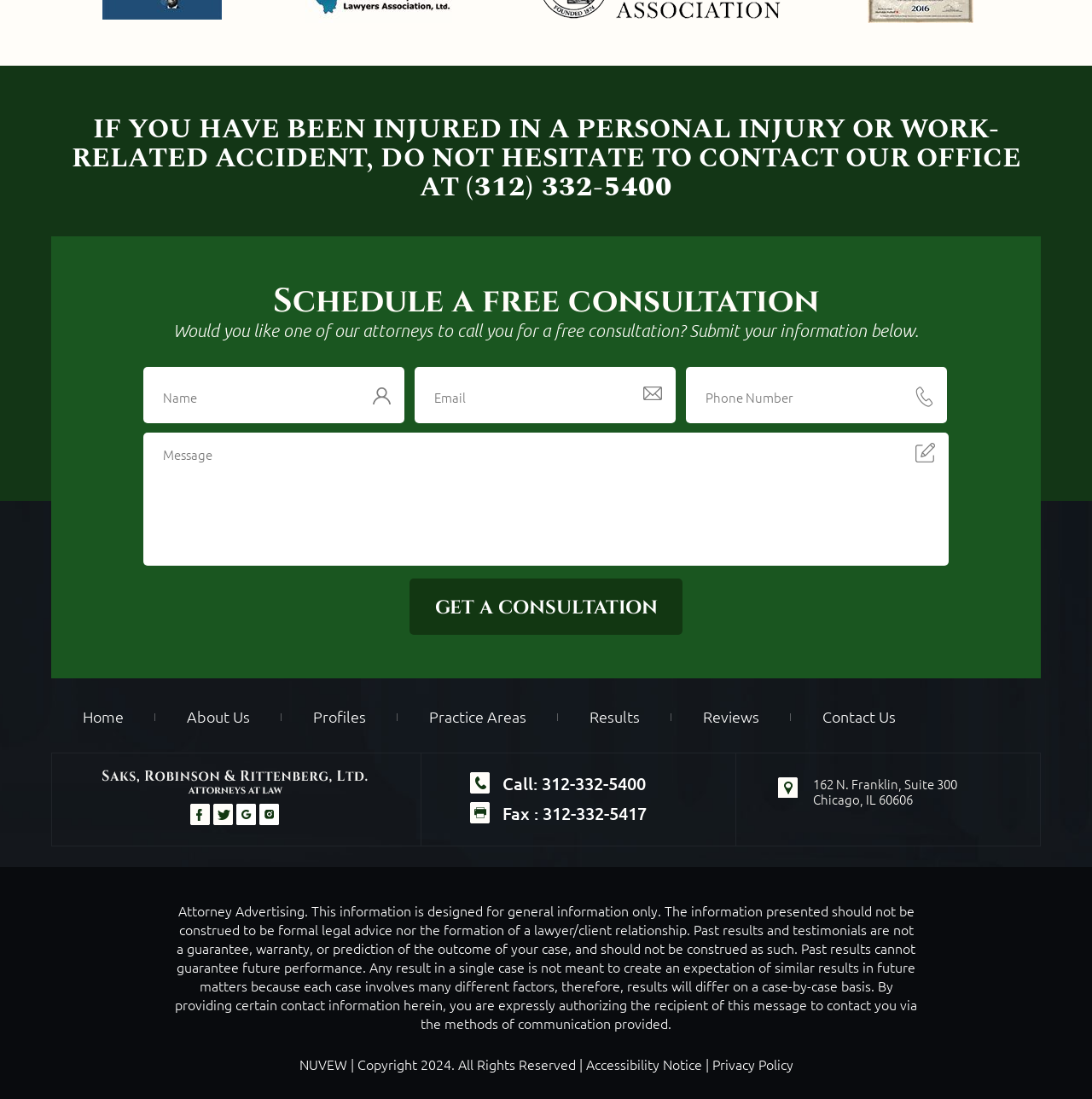Identify the bounding box coordinates of the specific part of the webpage to click to complete this instruction: "Schedule a free consultation".

[0.131, 0.259, 0.869, 0.29]